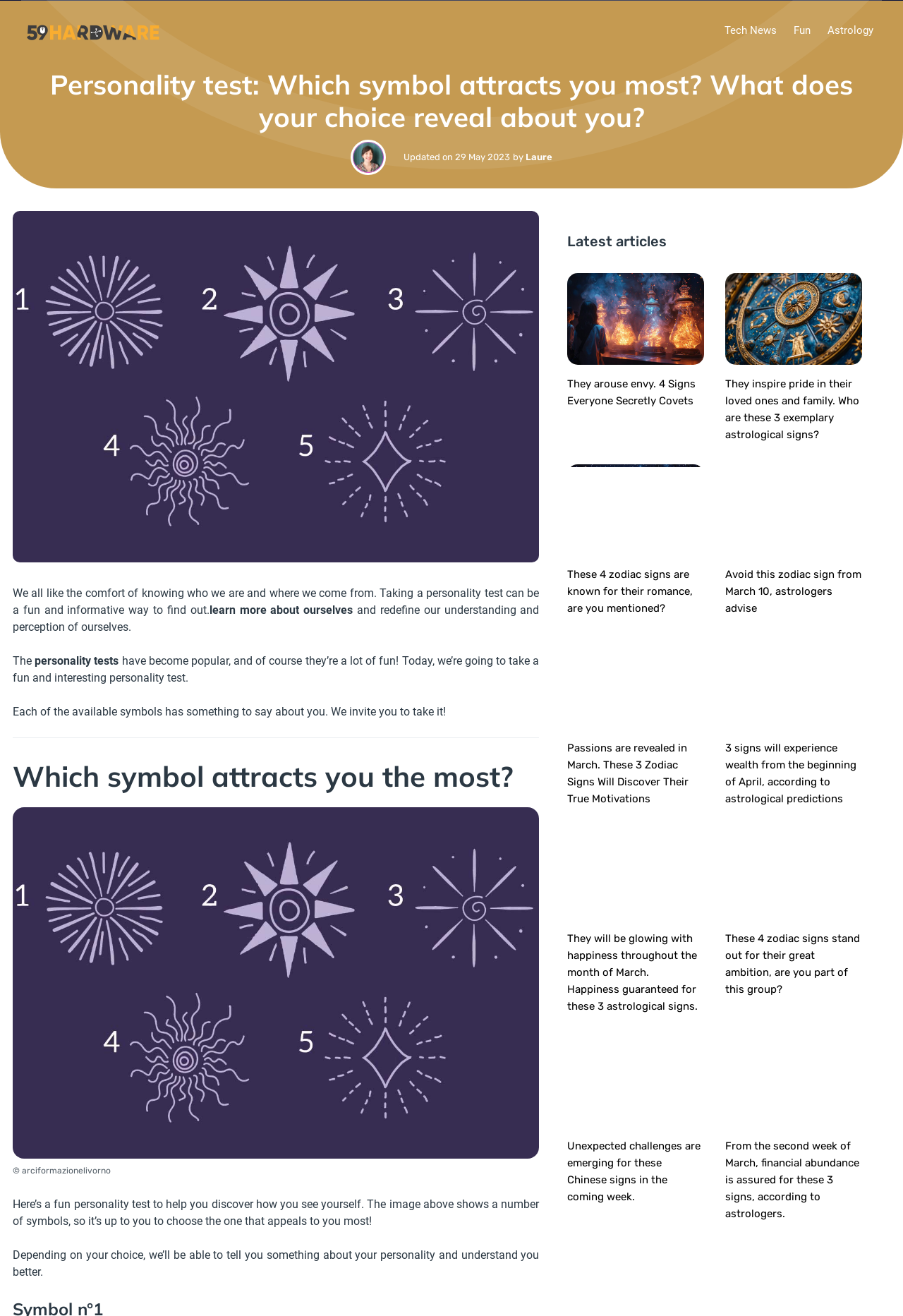When was the article updated?
Using the image, provide a detailed and thorough answer to the question.

The article was updated on 29 May 2023, as stated in the text 'Updated on 29 May 2023' with a bounding box [0.447, 0.115, 0.565, 0.123]